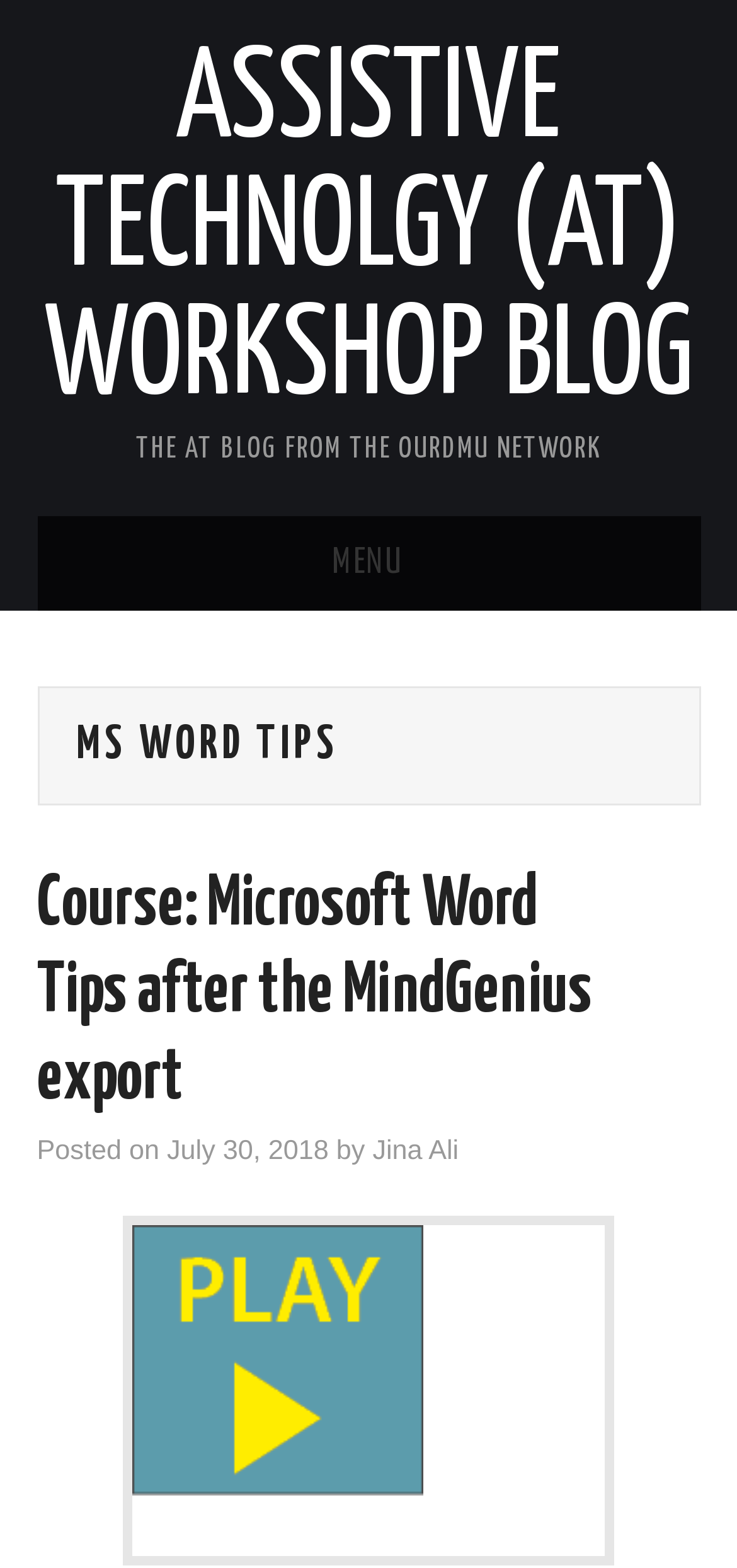Determine the bounding box coordinates for the element that should be clicked to follow this instruction: "watch video". The coordinates should be given as four float numbers between 0 and 1, in the format [left, top, right, bottom].

[0.179, 0.781, 0.821, 0.953]